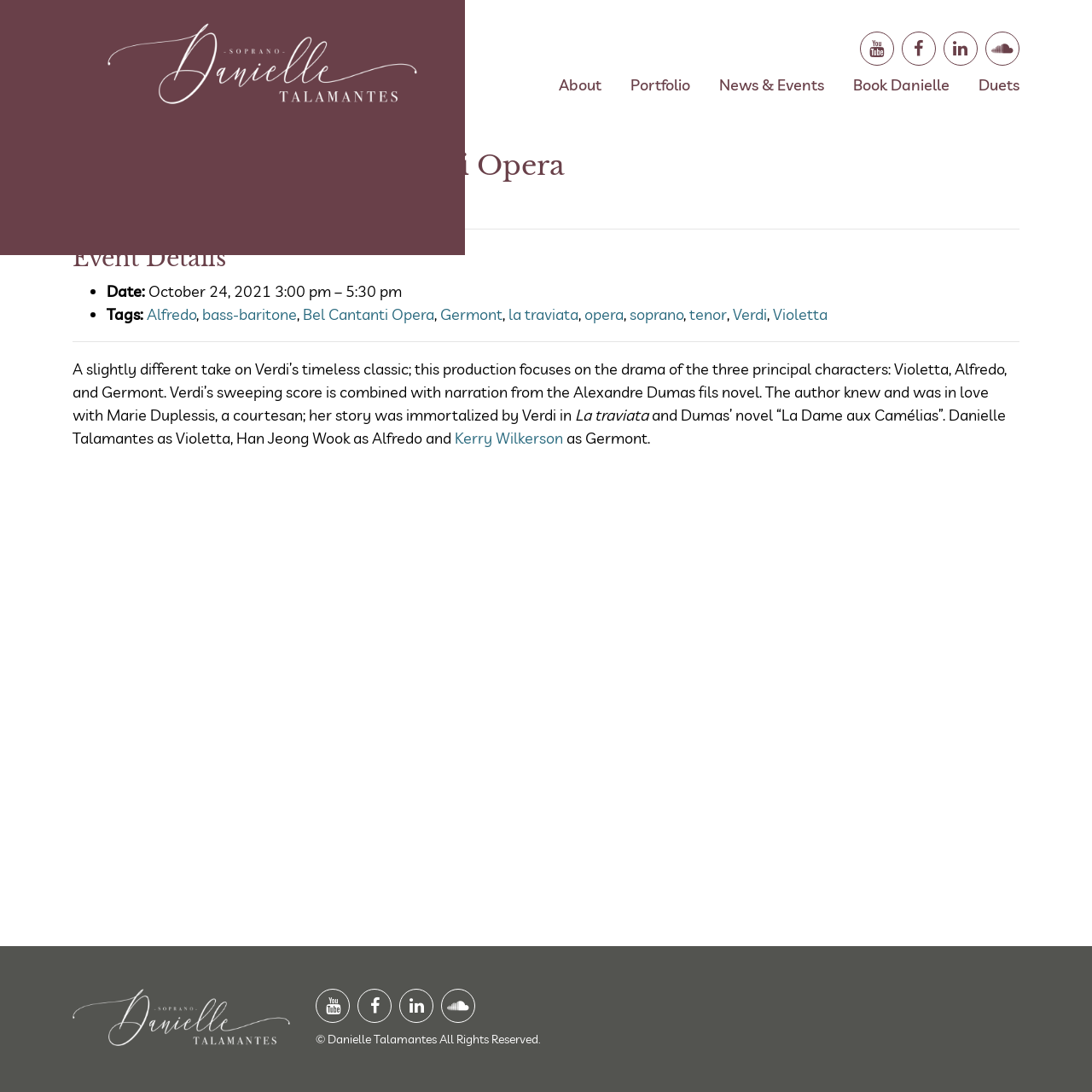Give a concise answer using only one word or phrase for this question:
What is the date of the event?

October 24, 2021